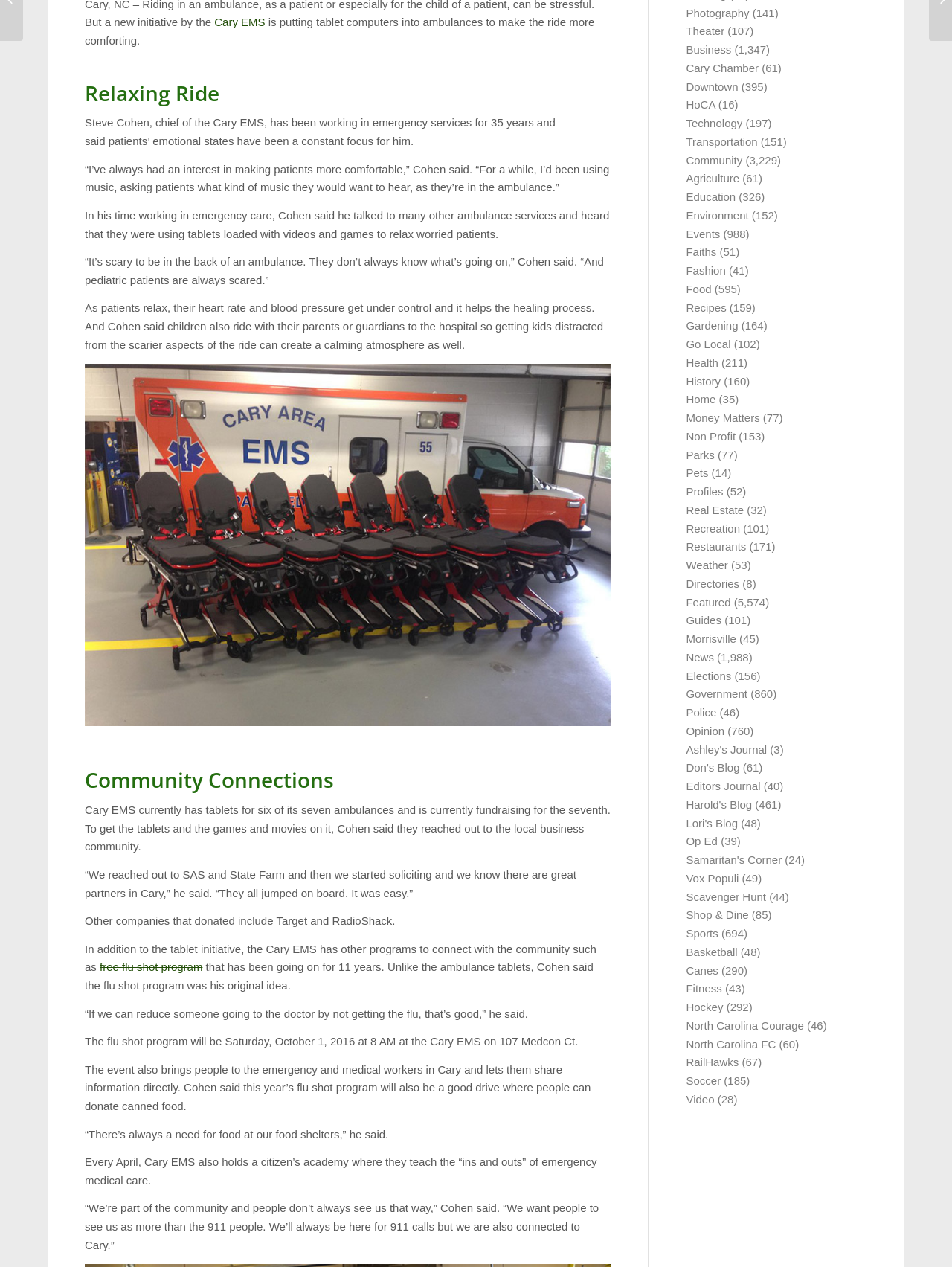Find and provide the bounding box coordinates for the UI element described here: "Add to cart". The coordinates should be given as four float numbers between 0 and 1: [left, top, right, bottom].

None